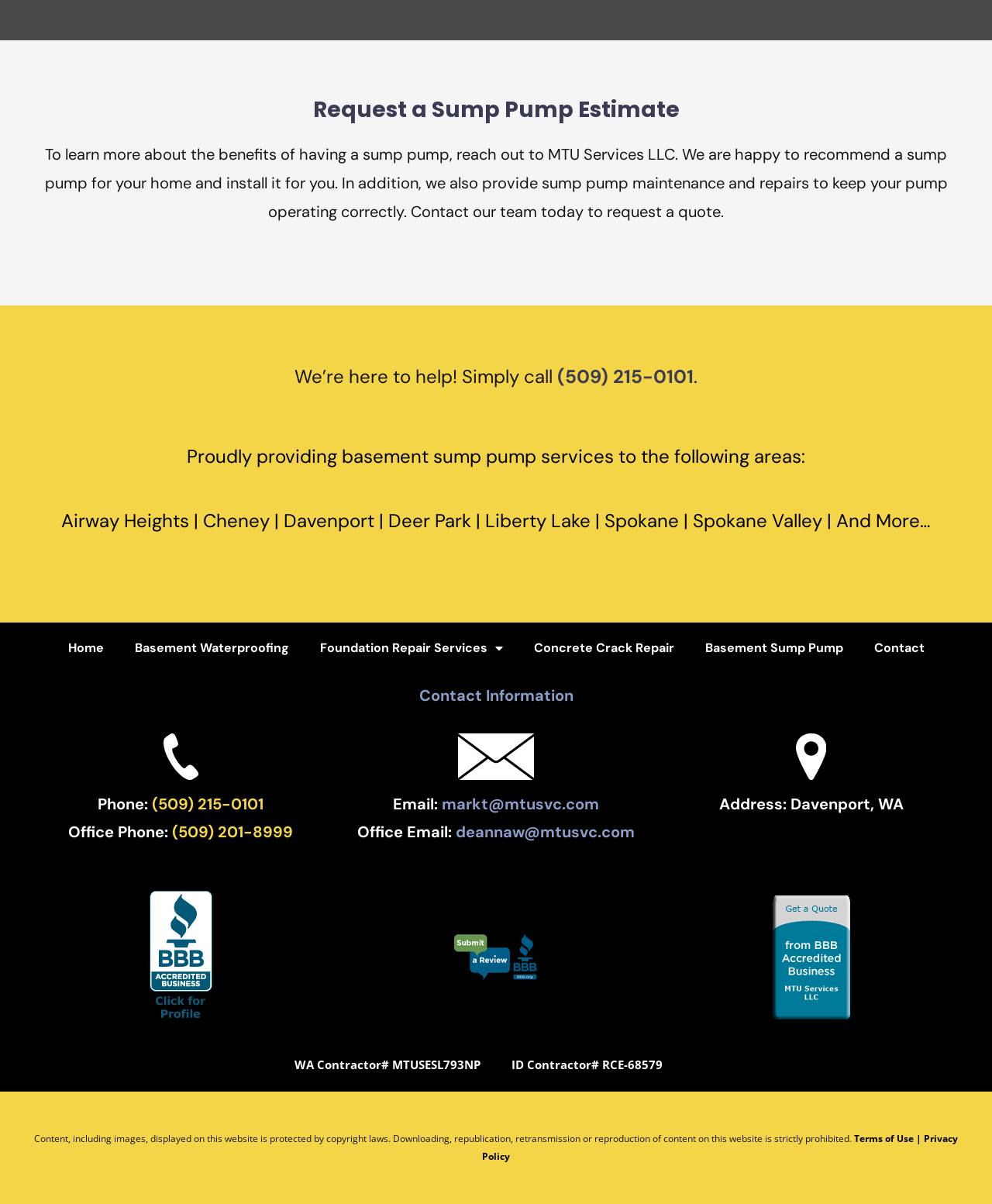Locate the bounding box coordinates of the element I should click to achieve the following instruction: "Request a sump pump estimate".

[0.031, 0.078, 0.969, 0.104]